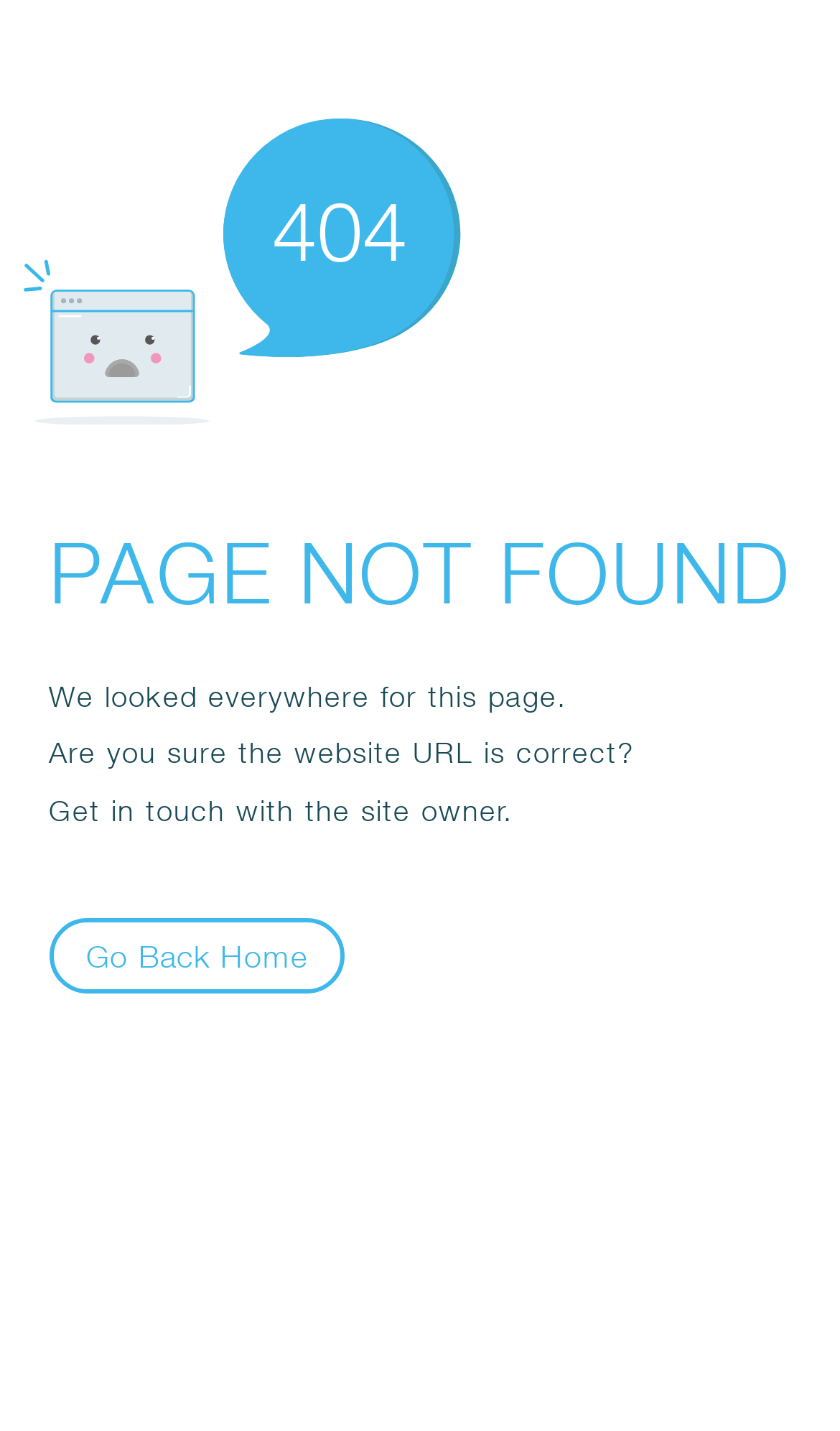What is the main error message?
Please respond to the question with a detailed and informative answer.

The main error message is displayed as a static text 'PAGE NOT FOUND' which is a direct child of the Root Element 'Error', and its bounding box coordinates indicate it is located near the top of the page.